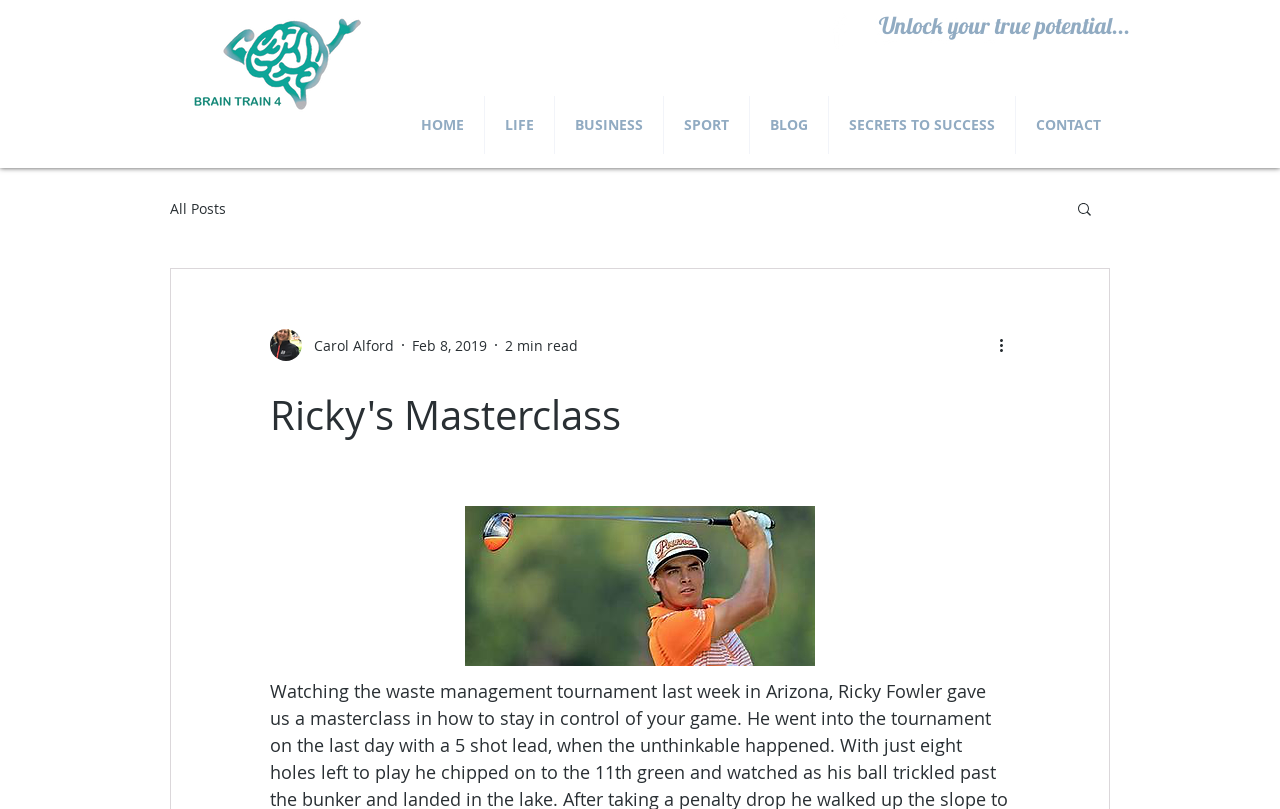Please identify the bounding box coordinates of the area I need to click to accomplish the following instruction: "Click on the Facebook icon".

[0.638, 0.012, 0.671, 0.064]